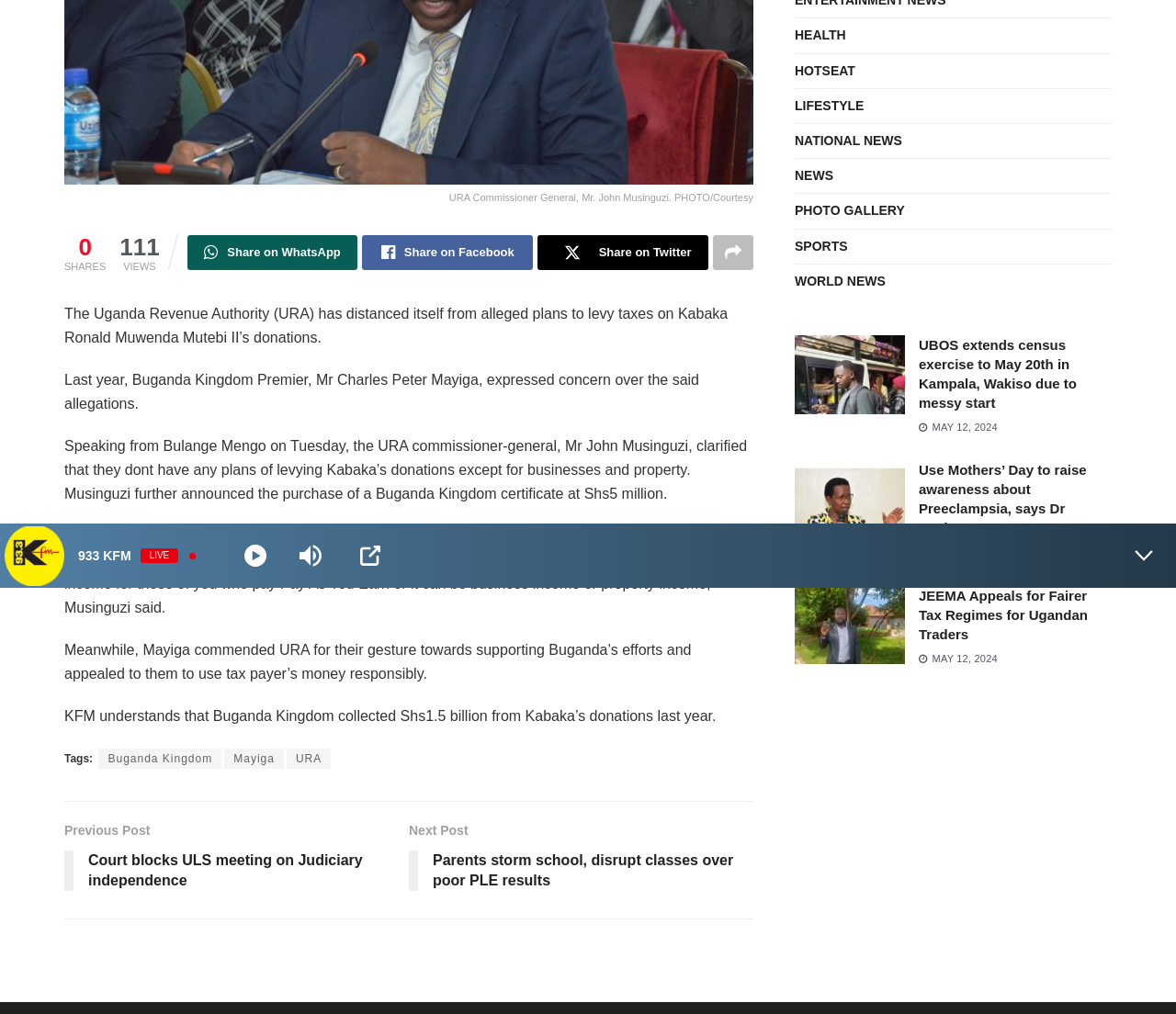Predict the bounding box of the UI element based on this description: "Share on Facebook".

[0.308, 0.232, 0.453, 0.266]